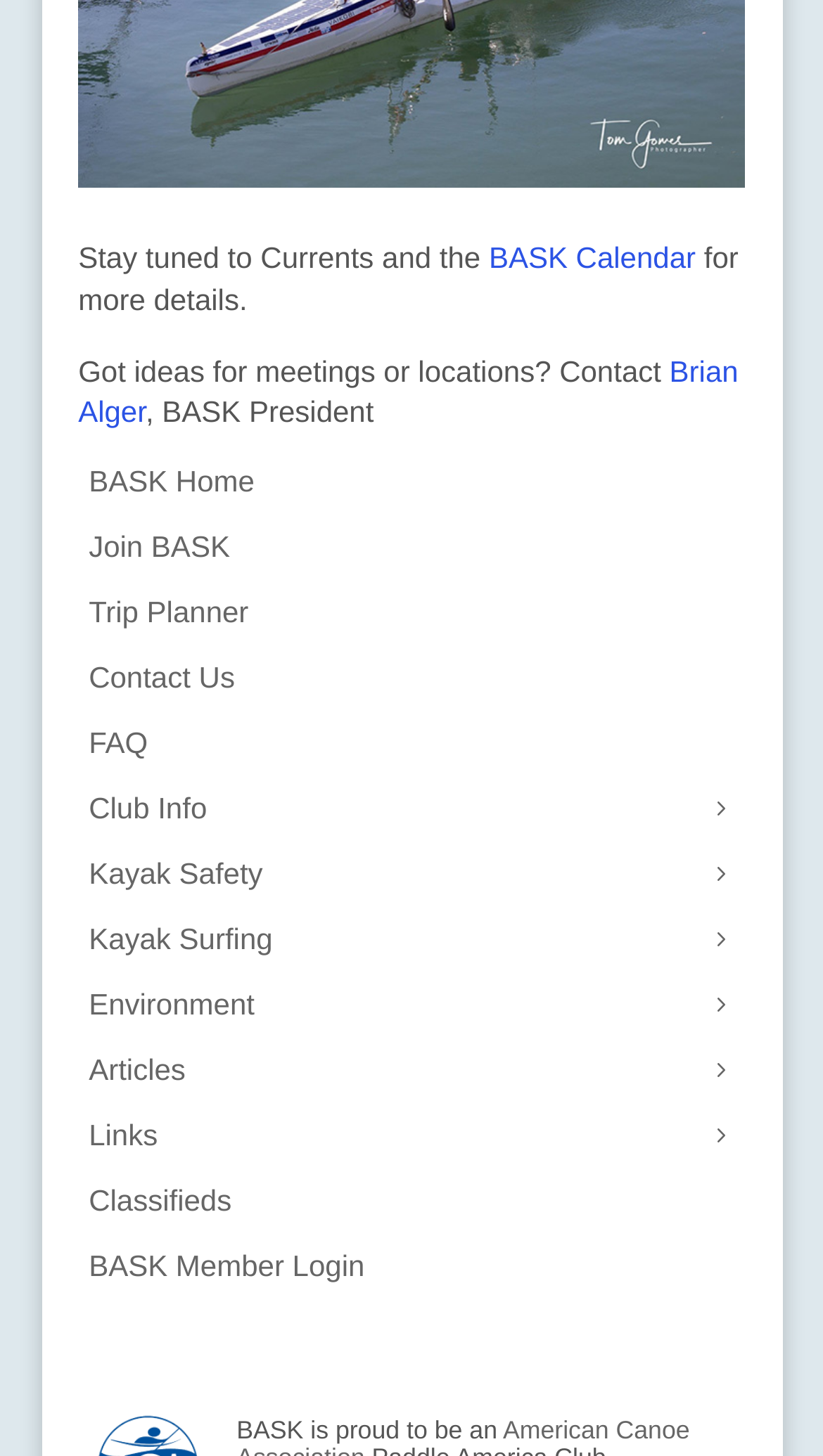Determine the bounding box for the UI element that matches this description: "https://bible.usccb.org/bible".

None